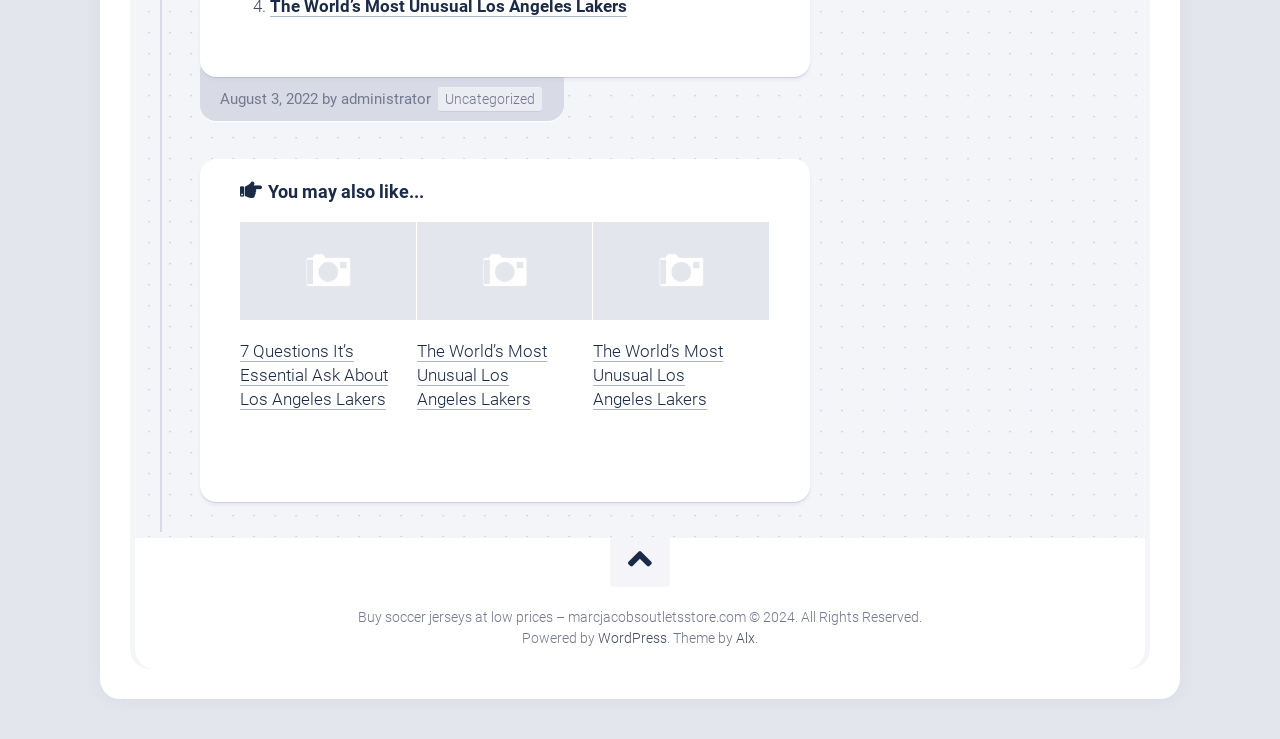Provide a single word or phrase answer to the question: 
What is the date of the latest article?

August 3, 2022